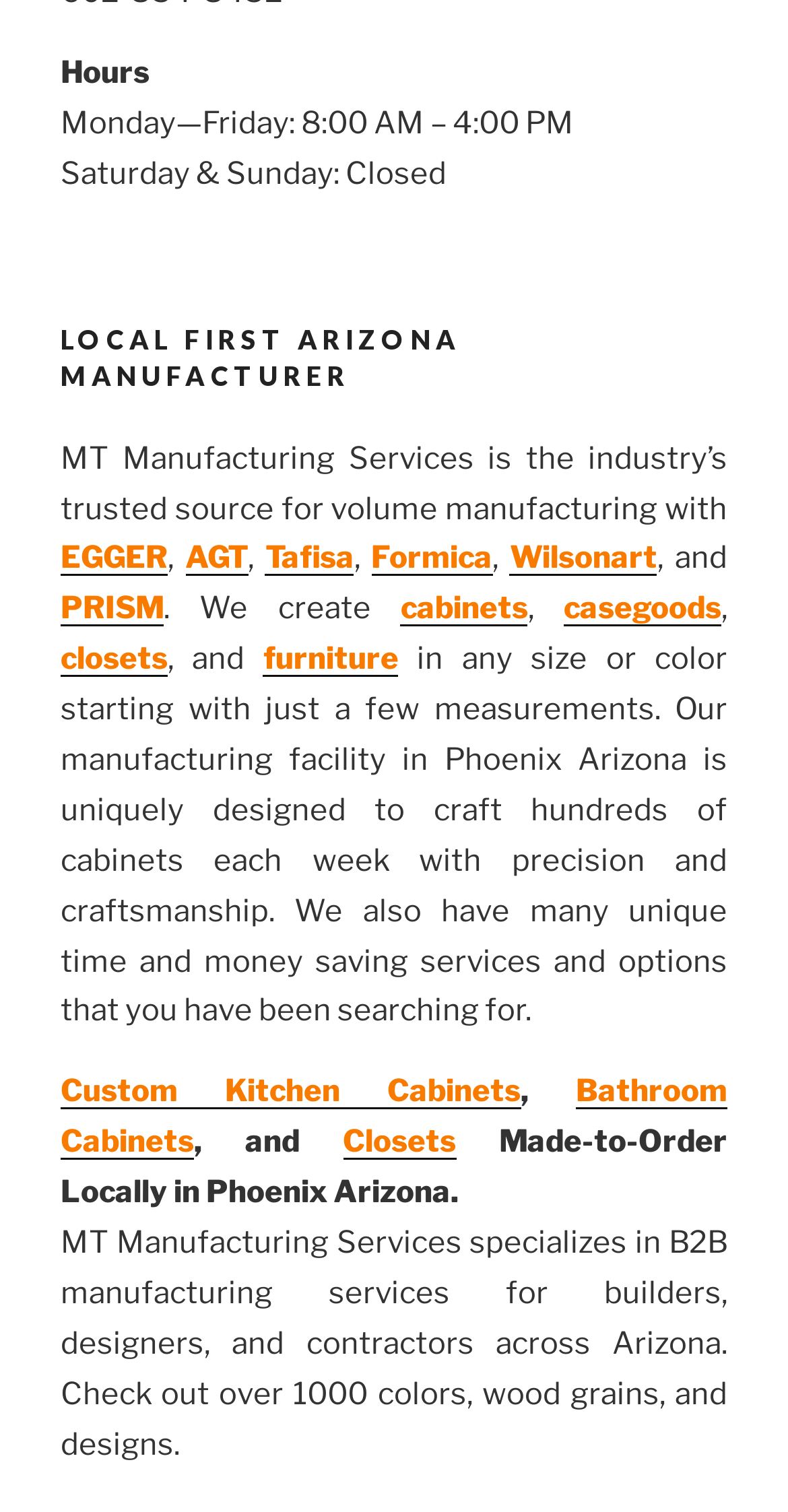Please identify the bounding box coordinates of the clickable region that I should interact with to perform the following instruction: "Click on Closets". The coordinates should be expressed as four float numbers between 0 and 1, i.e., [left, top, right, bottom].

[0.435, 0.743, 0.579, 0.767]